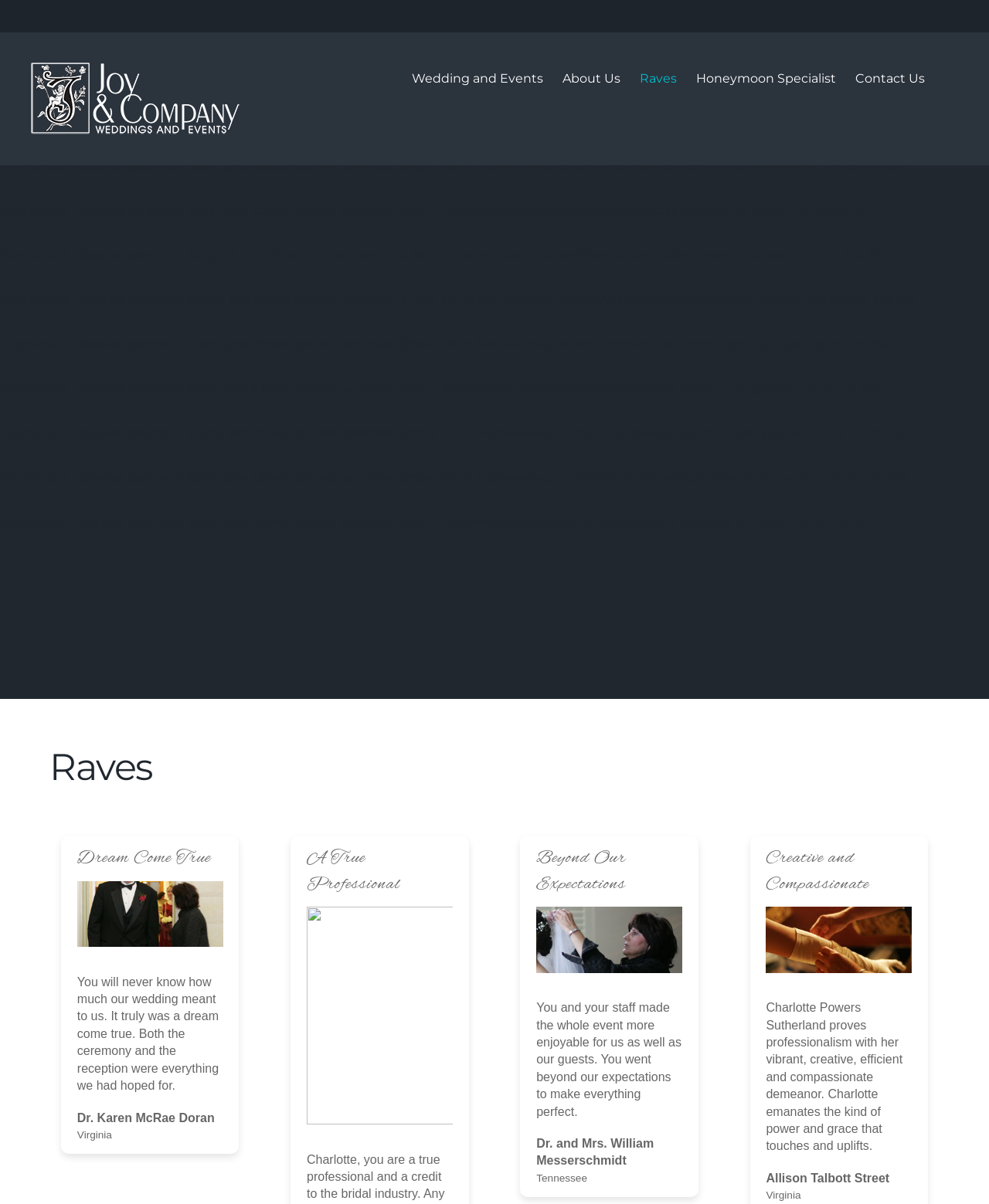What is the location of Dr. and Mrs. William Messerschmidt?
Respond with a short answer, either a single word or a phrase, based on the image.

Tennessee